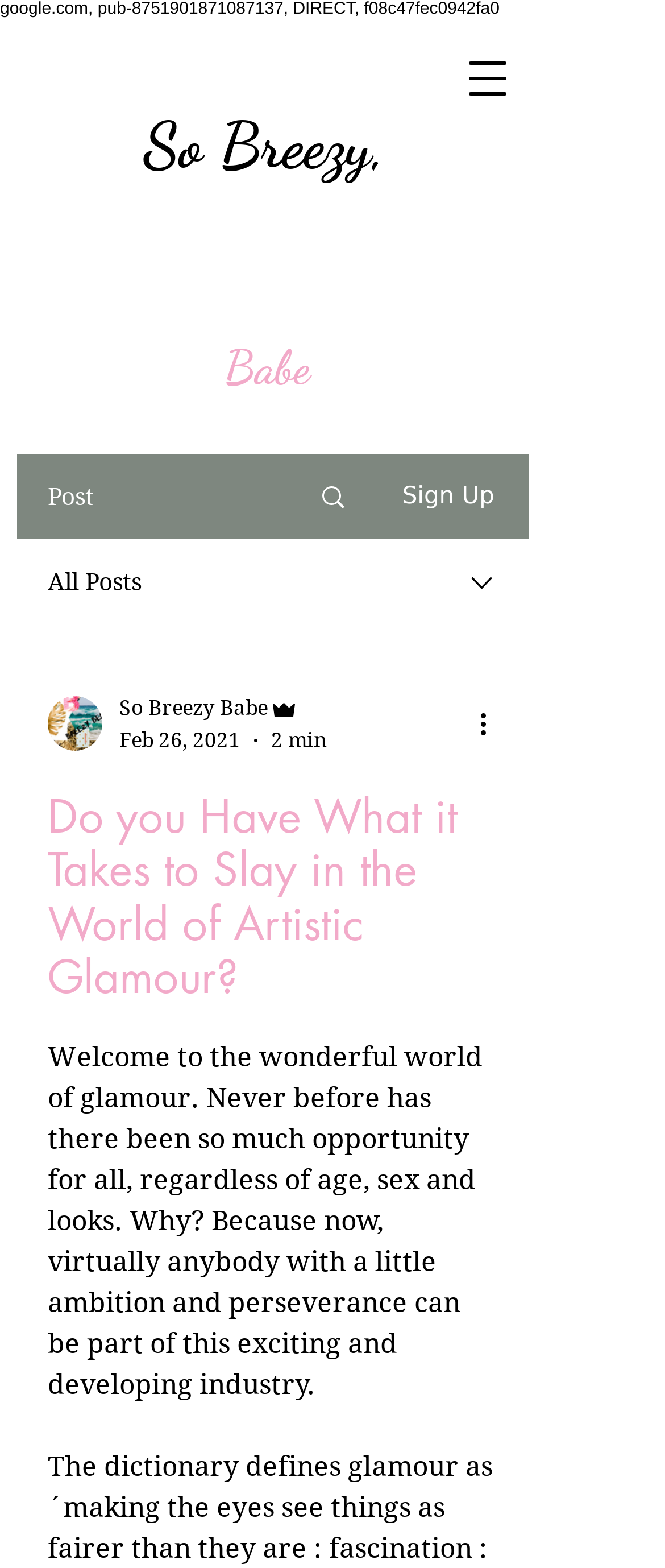What is the text of the heading element?
Based on the image content, provide your answer in one word or a short phrase.

Do you Have What it Takes to Slay in the World of Artistic Glamour?